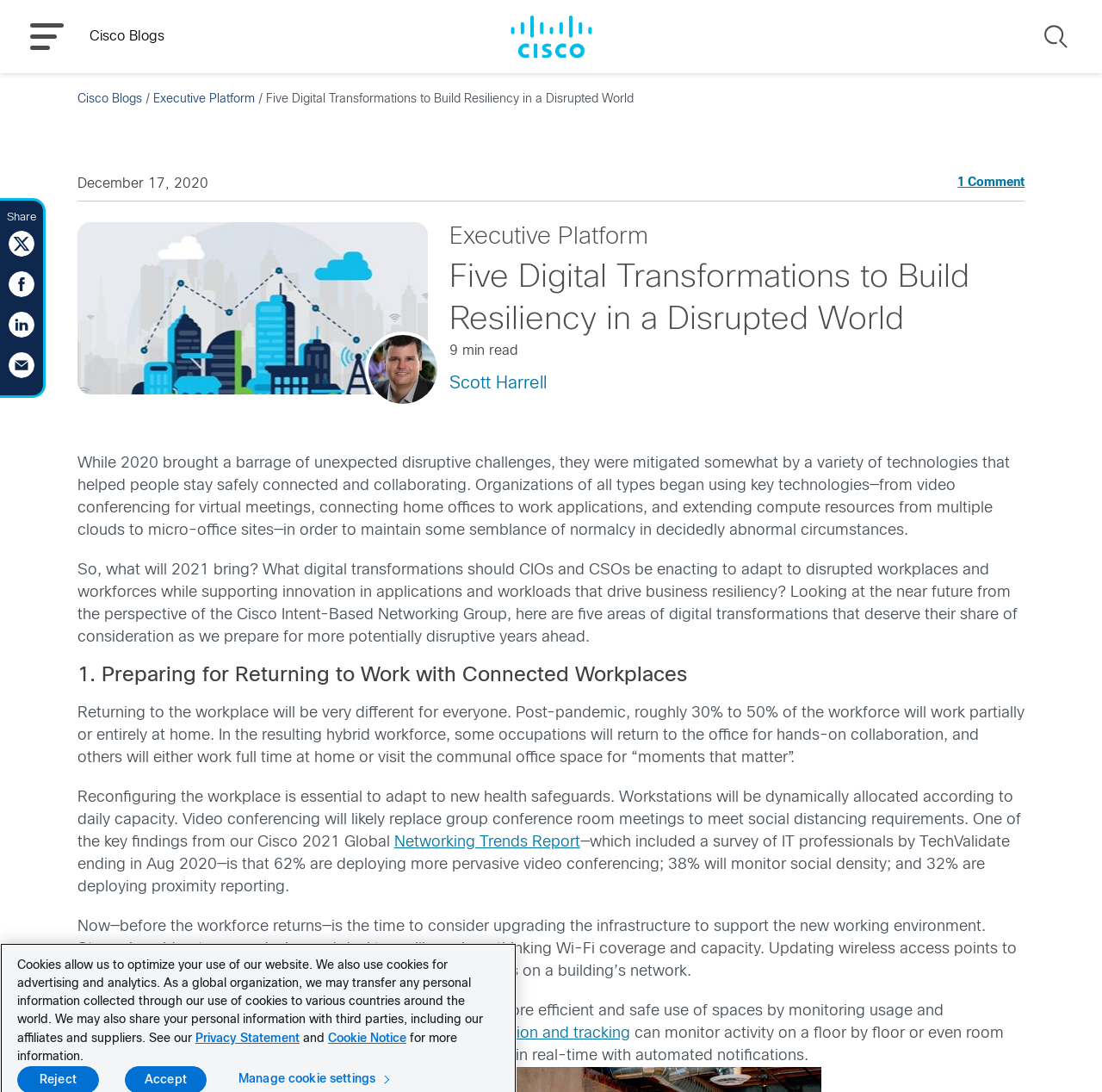Extract the main headline from the webpage and generate its text.

Five Digital Transformations to Build Resiliency in a Disrupted World